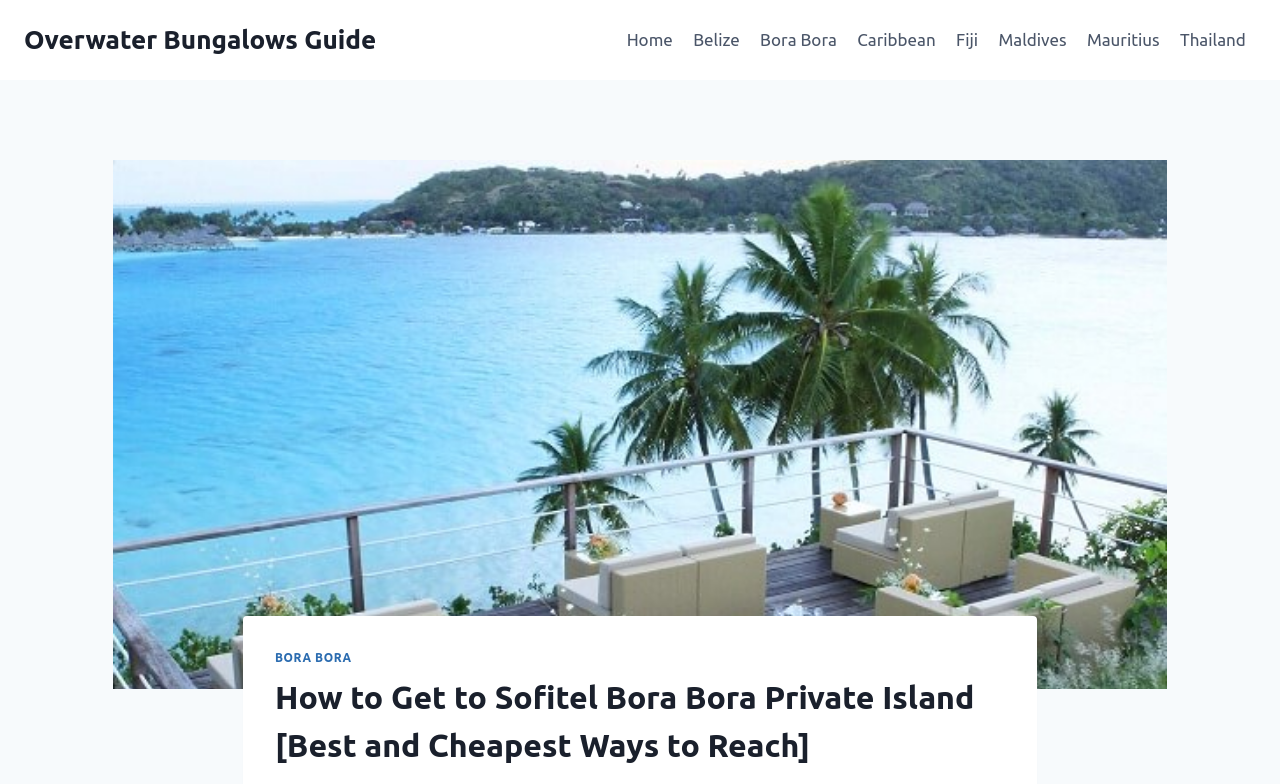What is the topic of the webpage?
Look at the image and answer with only one word or phrase.

Travel